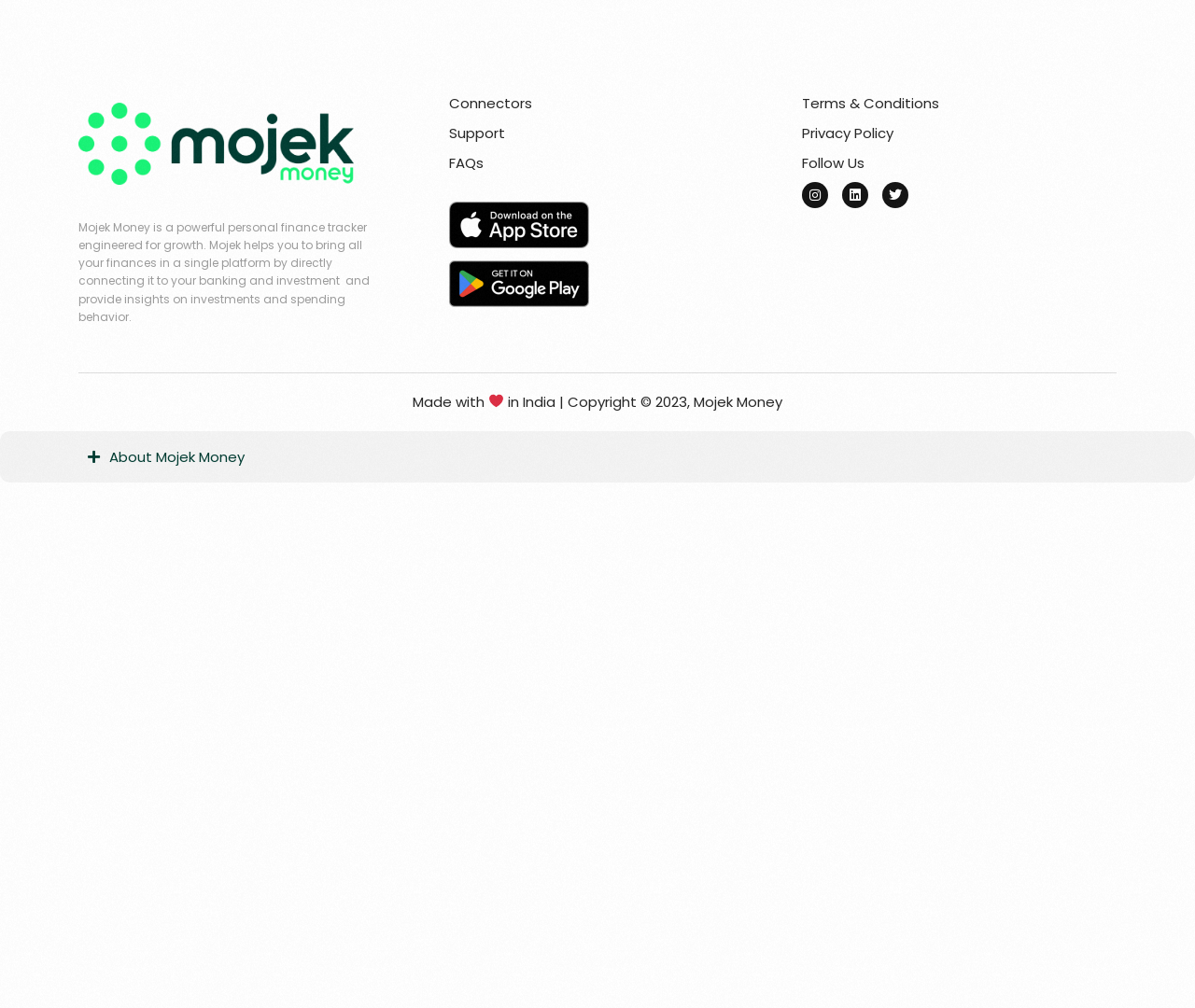Find the bounding box coordinates of the element you need to click on to perform this action: 'Click on Connectors'. The coordinates should be represented by four float values between 0 and 1, in the format [left, top, right, bottom].

[0.376, 0.093, 0.647, 0.113]